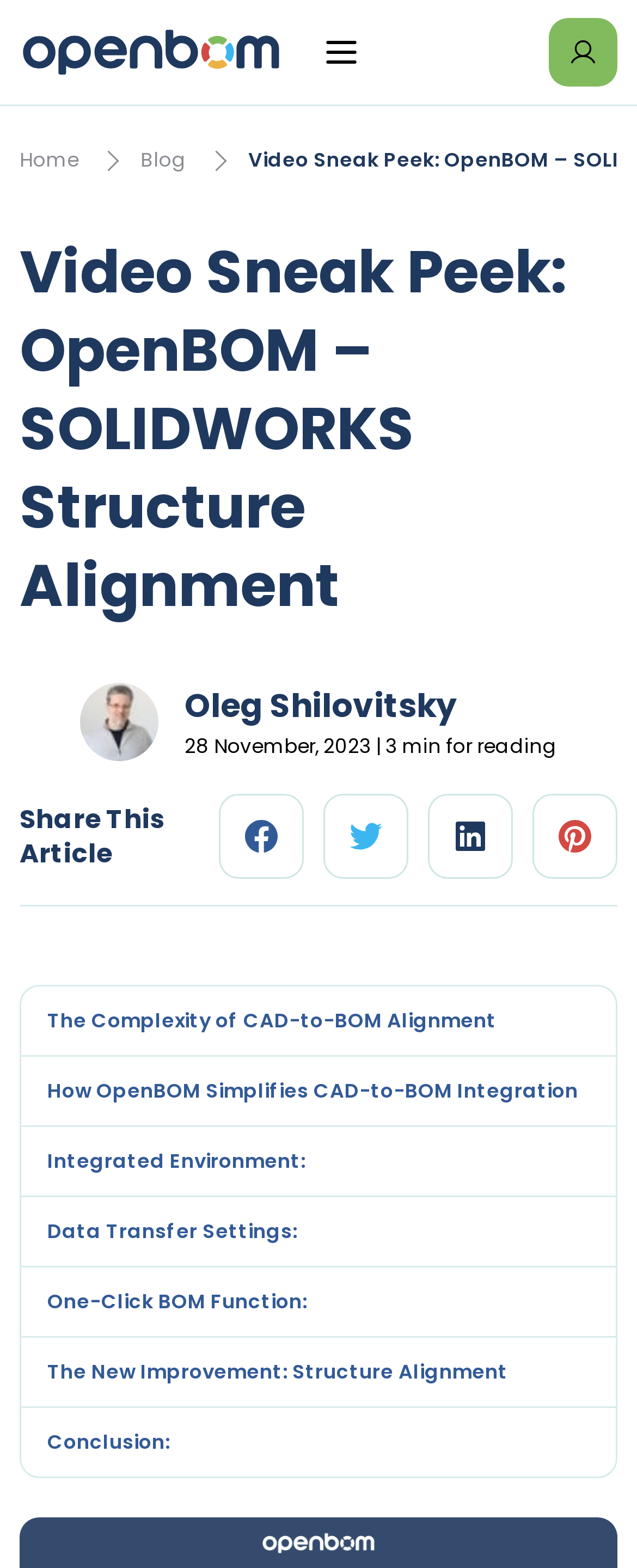Using the details from the image, please elaborate on the following question: How many social media links are available?

I counted the number of link elements with empty text descriptions, which are typically used for social media links. There are four such links, with bounding box coordinates [0.379, 0.521, 0.441, 0.546], [0.544, 0.521, 0.605, 0.546], [0.708, 0.521, 0.769, 0.546], and [0.872, 0.521, 0.933, 0.546]. Therefore, there are four social media links available.